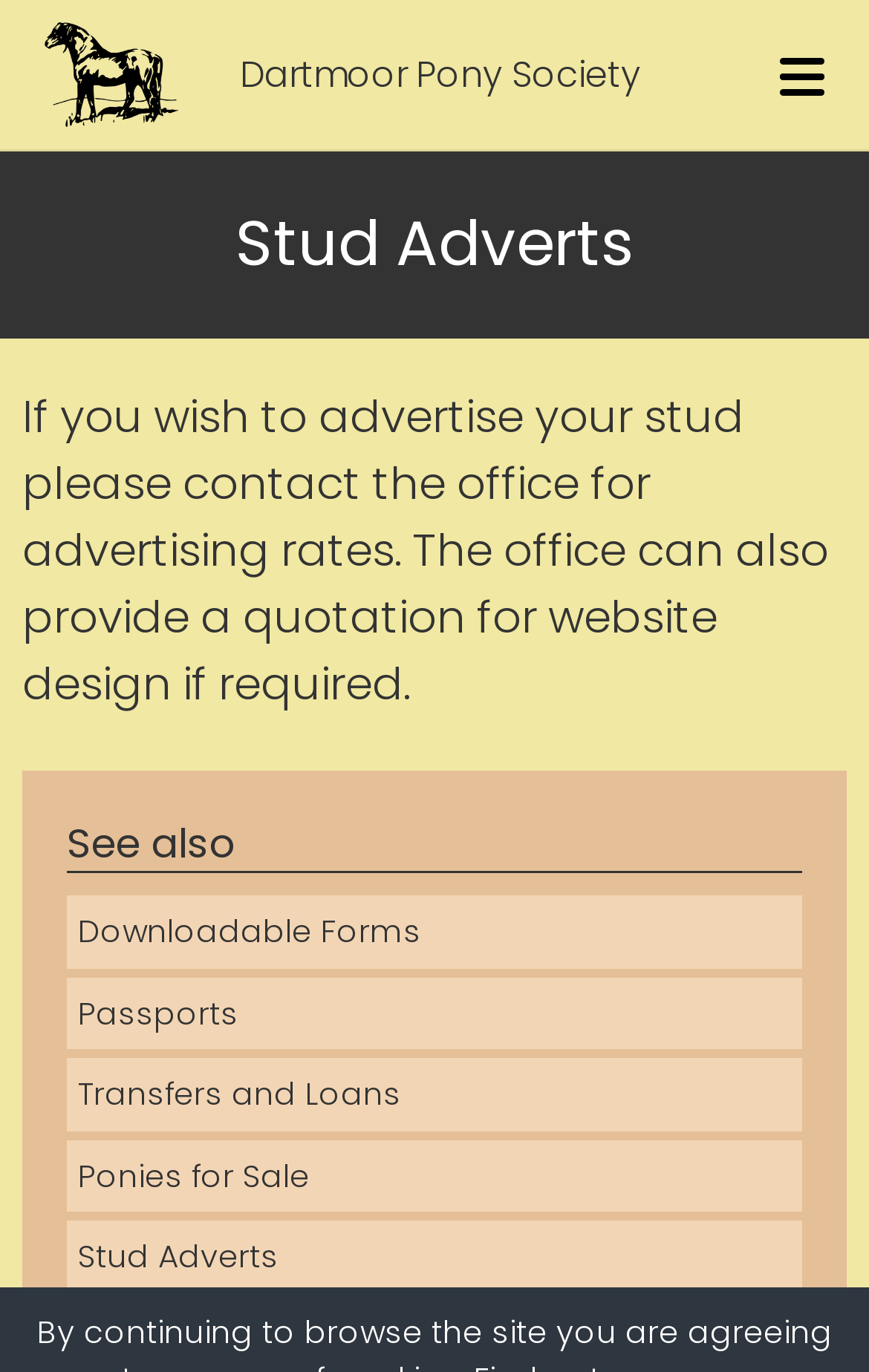Please provide a comprehensive answer to the question based on the screenshot: What is the organization behind this webpage?

The webpage features a link to the Dartmoor Pony Society, and the image on the webpage also bears the same name. It is likely that the Dartmoor Pony Society is the organization behind this webpage, and is responsible for providing the resources and information available on the webpage.